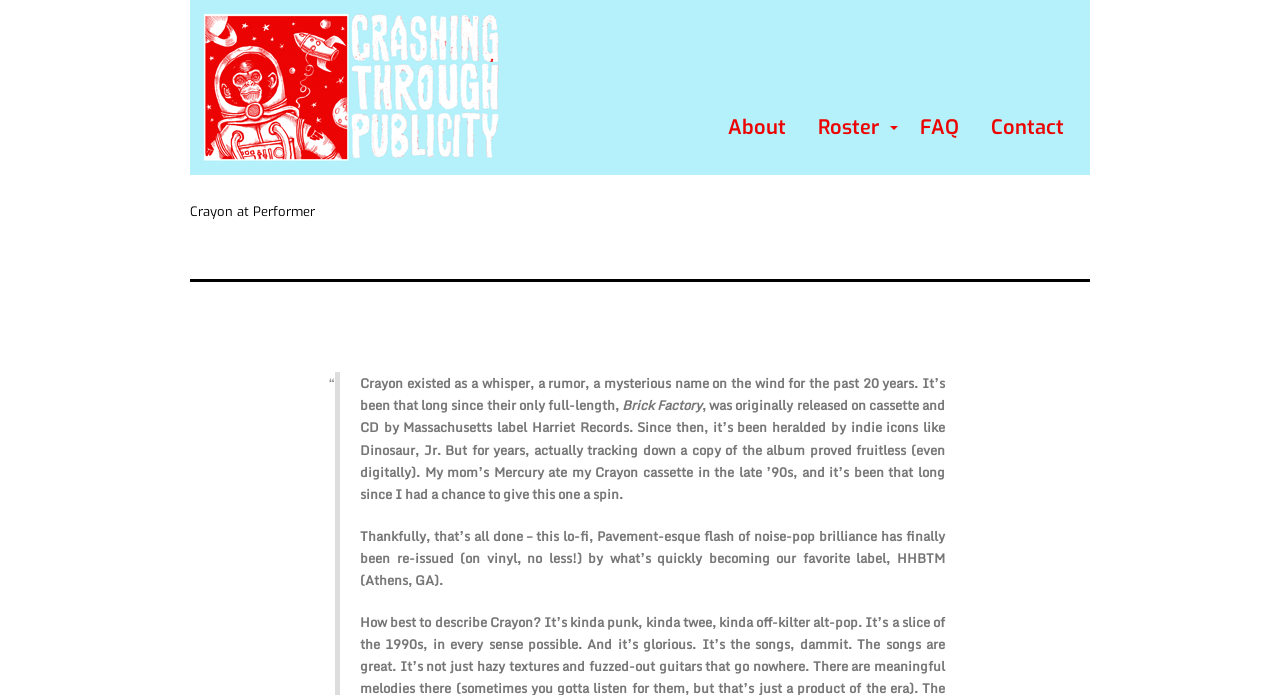Based on the element description, predict the bounding box coordinates (top-left x, top-left y, bottom-right x, bottom-right y) for the UI element in the screenshot: Roster

[0.627, 0.155, 0.706, 0.212]